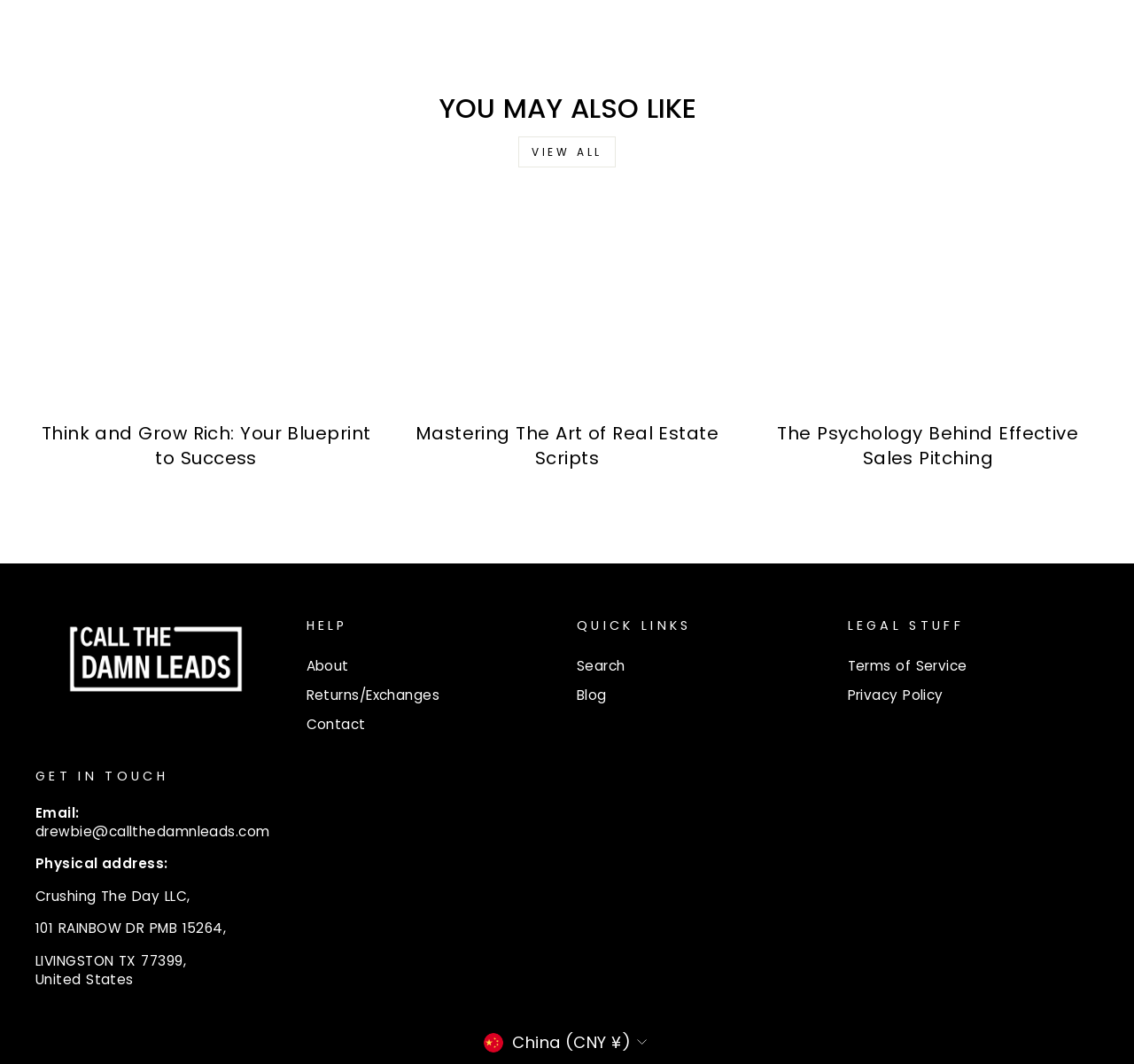What is the physical address of Crushing The Day LLC?
Utilize the image to construct a detailed and well-explained answer.

The physical address is provided in the GET IN TOUCH section, which can be identified by the StaticText elements with the text content 'Physical address:' and the subsequent address details.